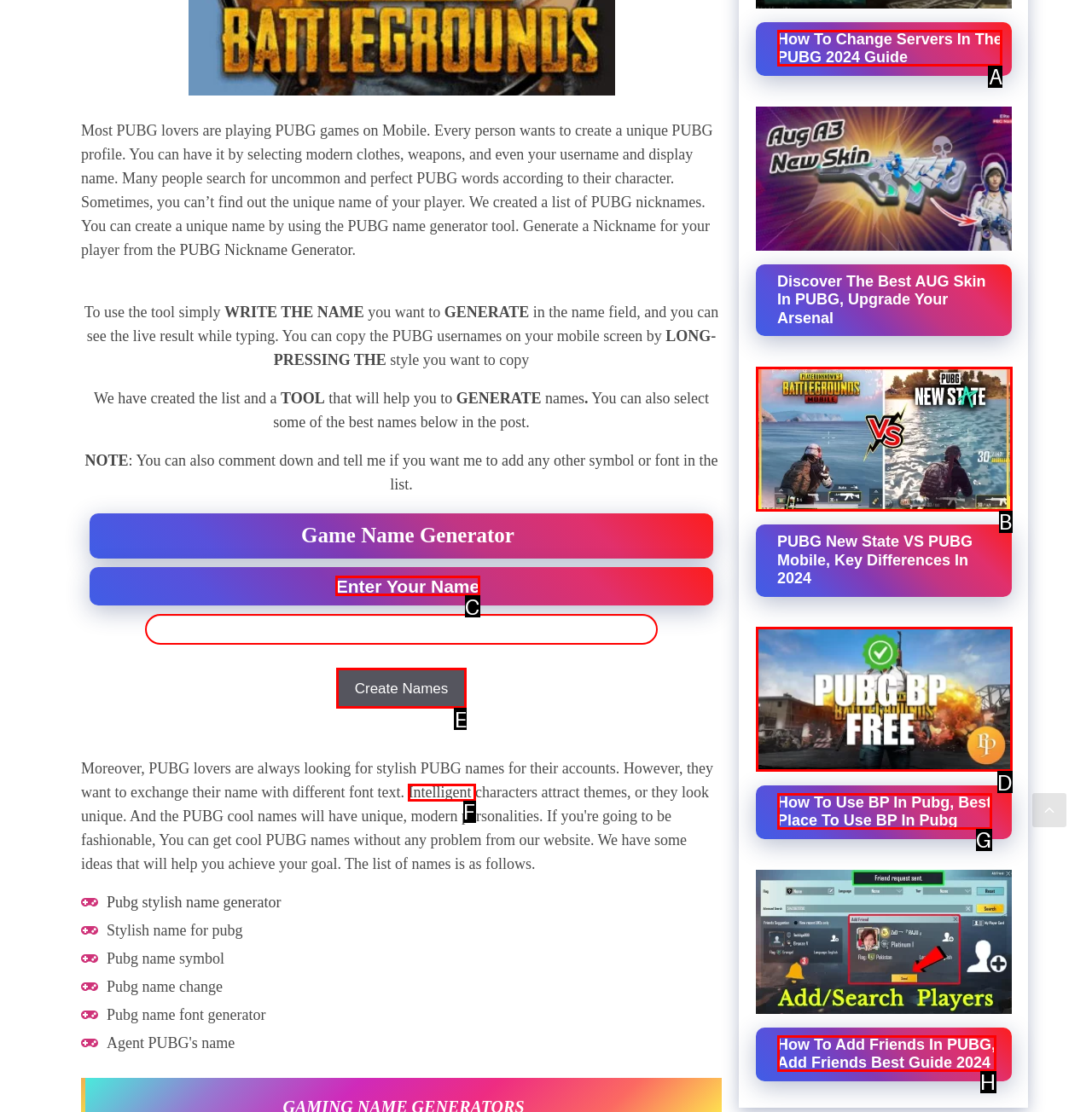Which letter corresponds to the correct option to complete the task: Generate a nickname for your player?
Answer with the letter of the chosen UI element.

E